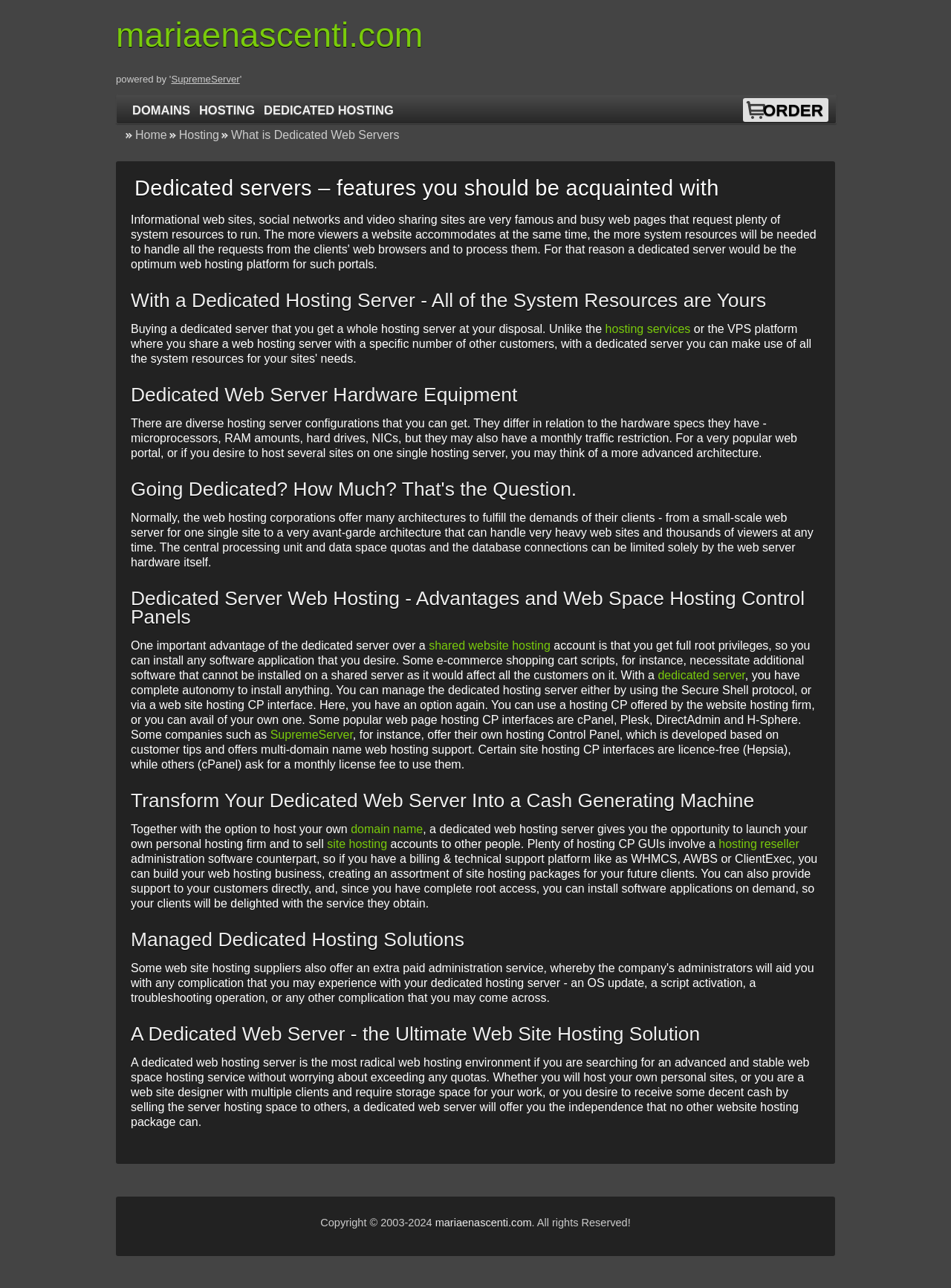What is the name of the company offering dedicated hosting services?
Please use the image to provide an in-depth answer to the question.

The webpage mentions SupremeServer as a company offering dedicated hosting services, and it also provides its own hosting Control Panel, which is developed based on customer tips and offers multi-domain name web hosting support.